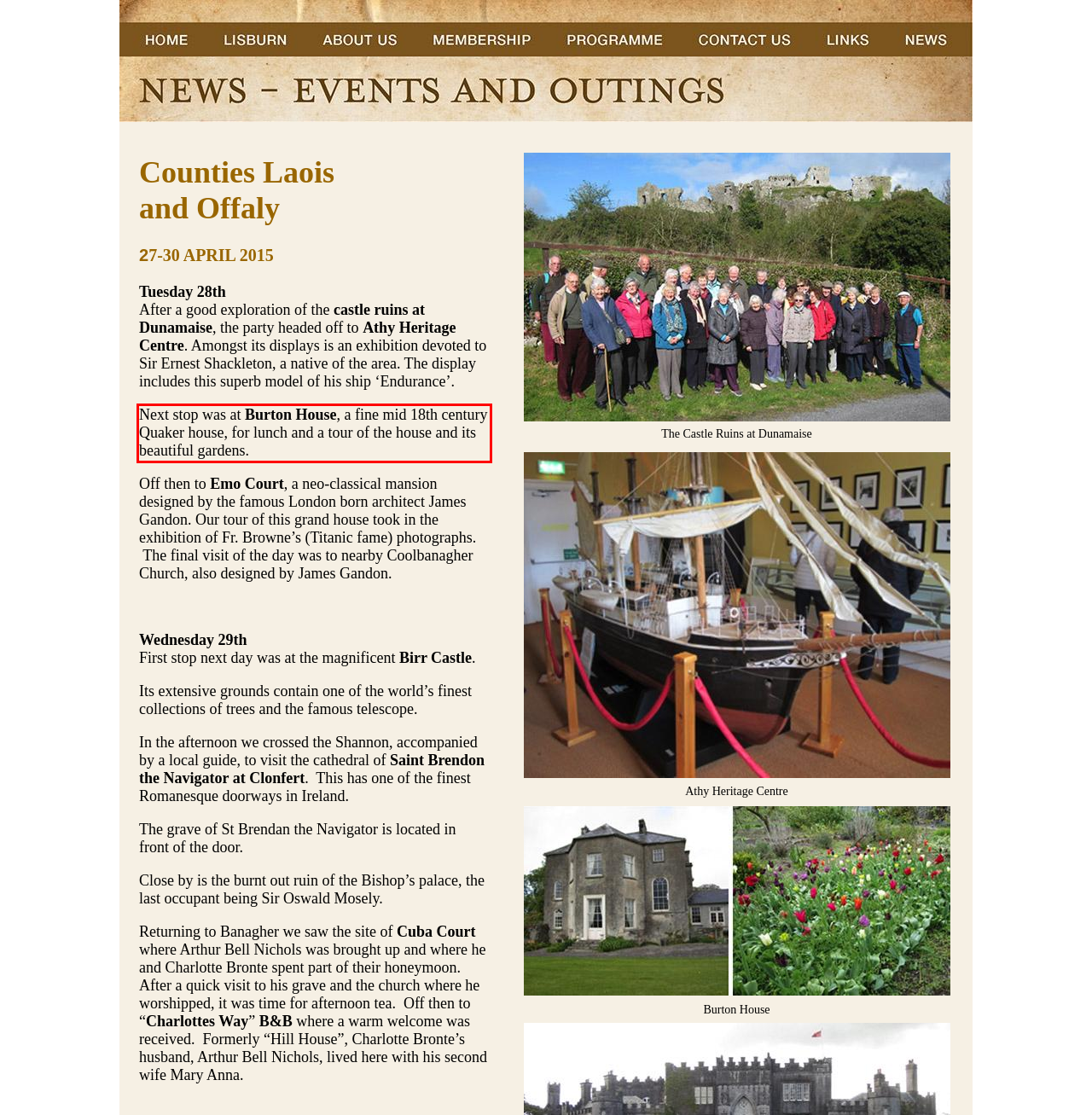You are given a screenshot showing a webpage with a red bounding box. Perform OCR to capture the text within the red bounding box.

Next stop was at Burton House, a fine mid 18th century Quaker house, for lunch and a tour of the house and its beautiful gardens.